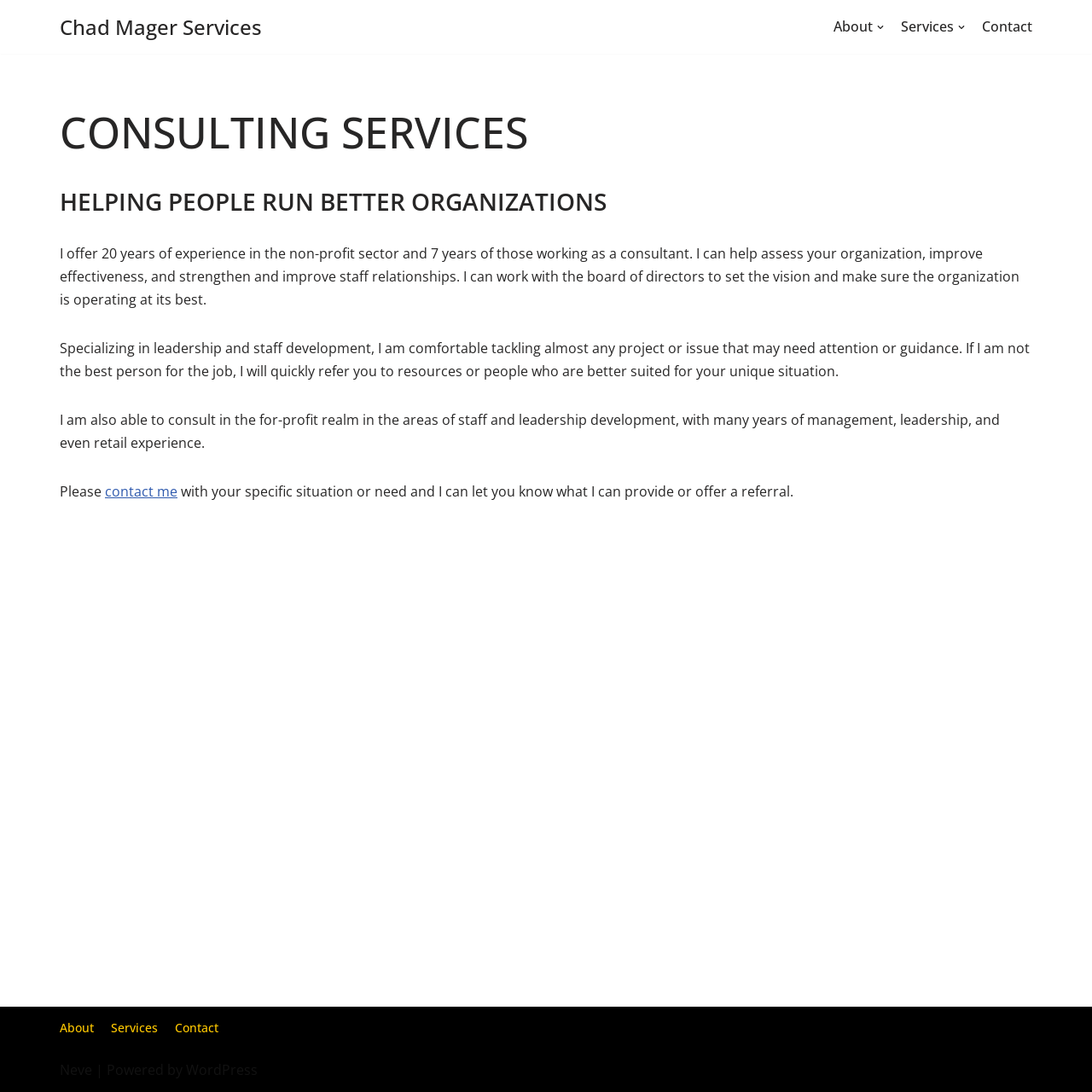Please specify the bounding box coordinates for the clickable region that will help you carry out the instruction: "Enter email address to get the latest info and announcements".

None